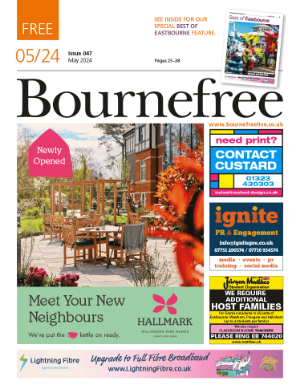Using a single word or phrase, answer the following question: 
What is the theme of the magazine's cover?

Community connections